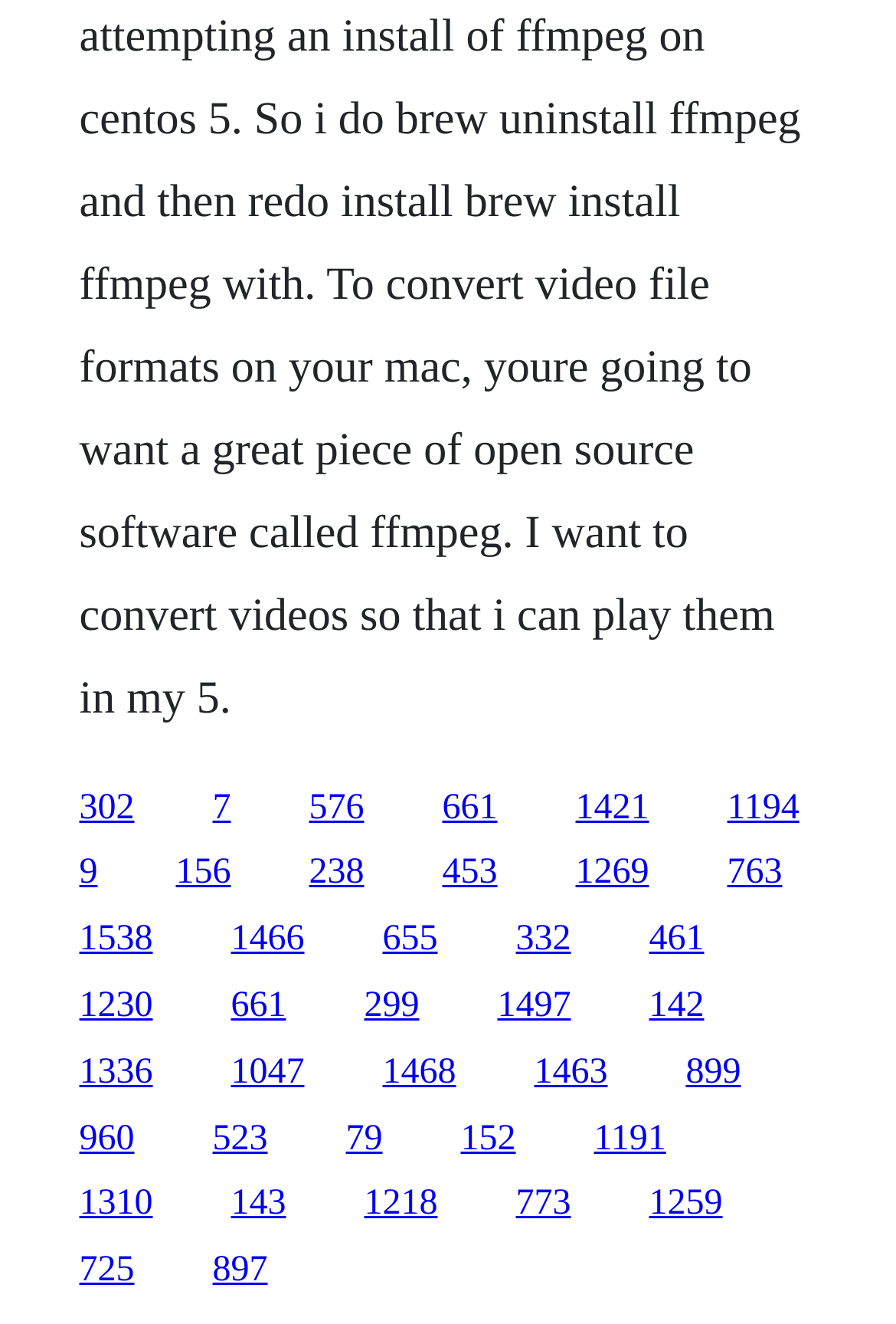Given the element description: "1468", predict the bounding box coordinates of the UI element it refers to, using four float numbers between 0 and 1, i.e., [left, top, right, bottom].

[0.427, 0.795, 0.509, 0.824]